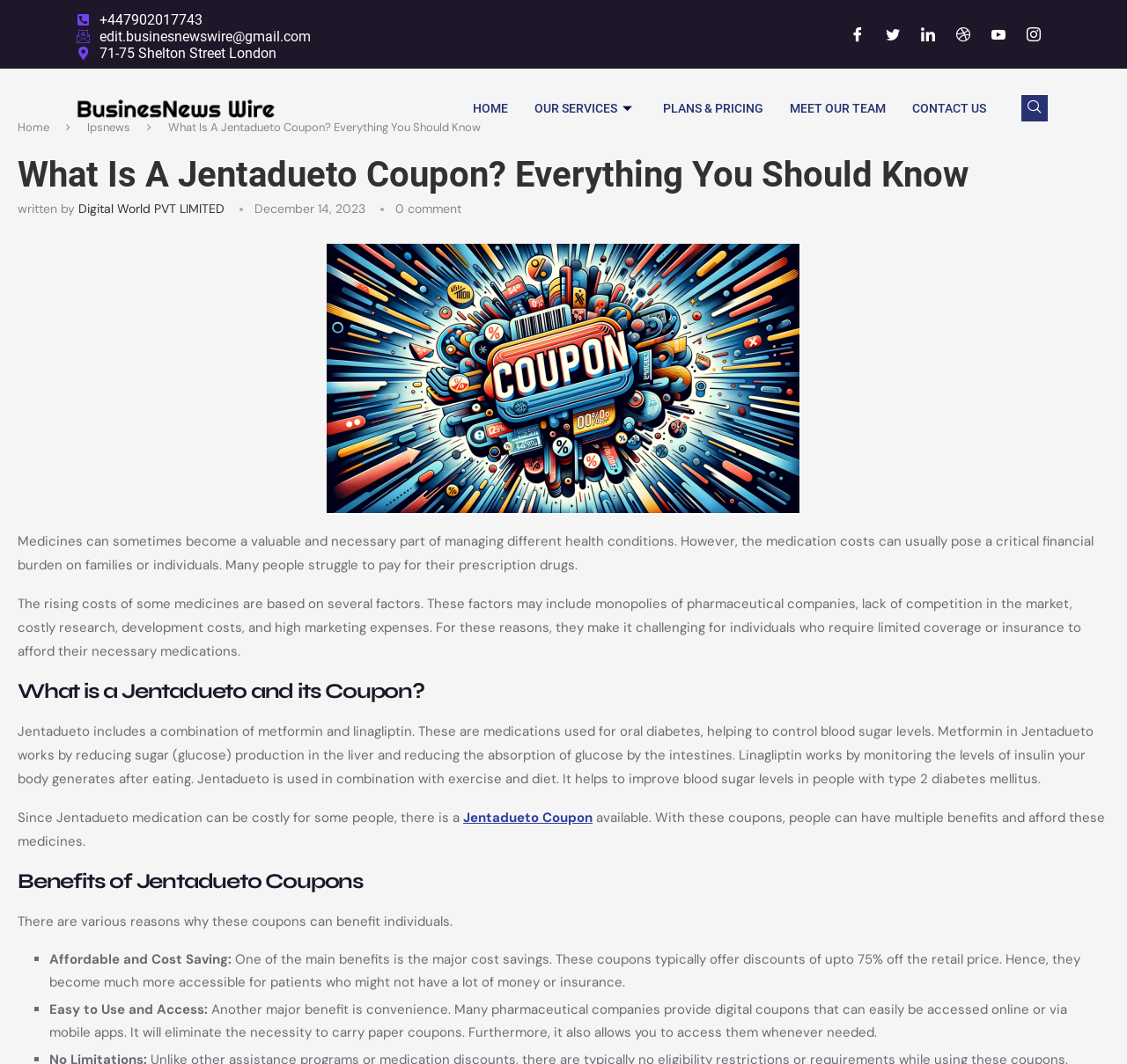What is the benefit of Jentadueto coupons?
Please respond to the question with a detailed and informative answer.

I found the benefit of Jentadueto coupons by reading the StaticText element that describes the benefits of Jentadueto coupons, which says they offer discounts of up to 75% off the retail price, making them more accessible for patients.